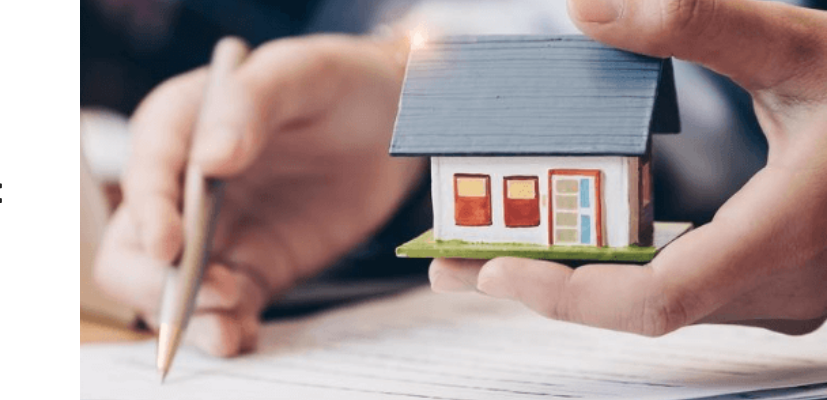What is the background of the image?
Answer the question with a thorough and detailed explanation.

Upon closer inspection of the image, we can see that the background features paperwork, which reinforces the theme of real estate transactions and suggests that the person is involved in a process that requires documentation and paperwork.